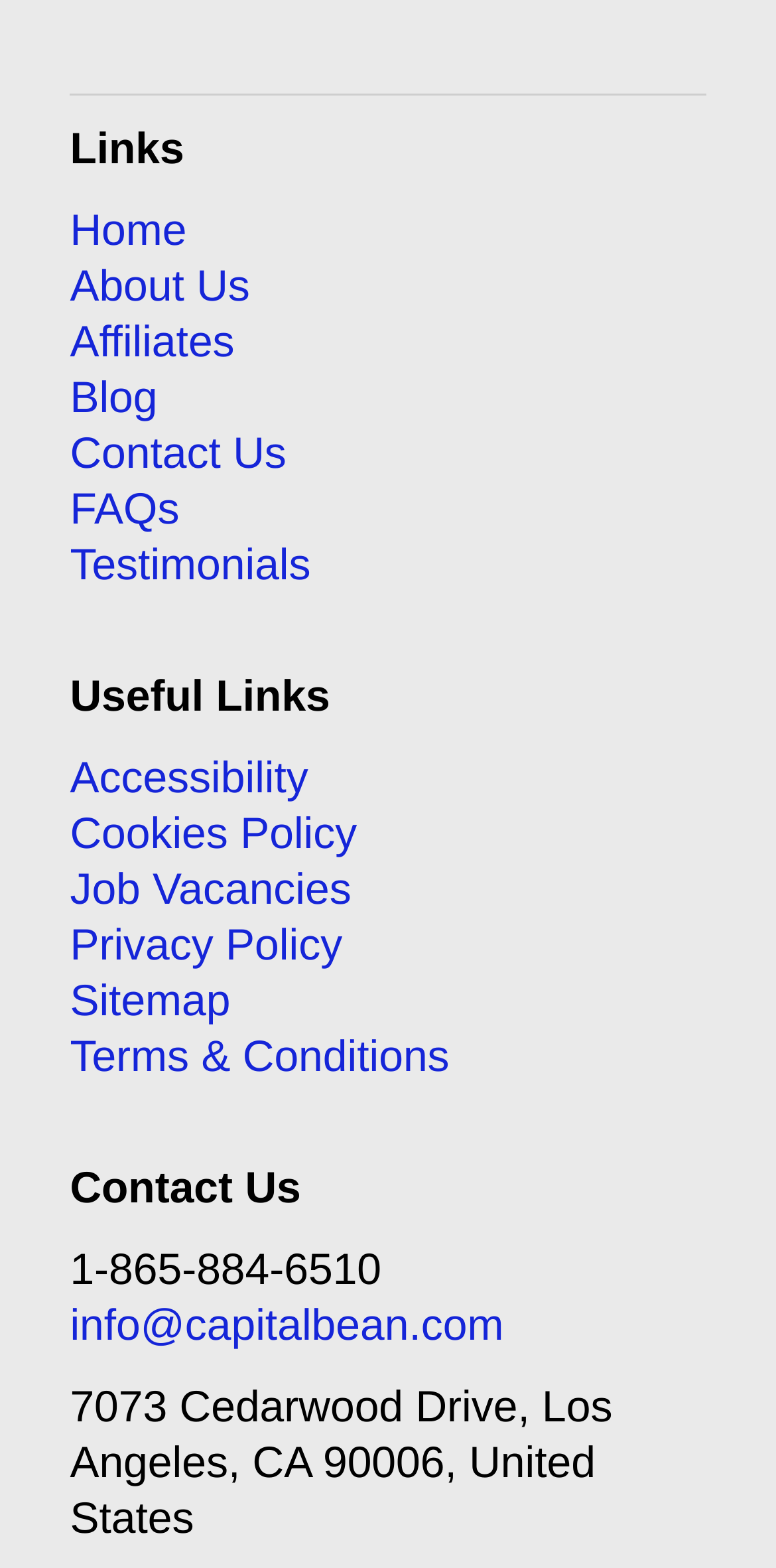Indicate the bounding box coordinates of the element that must be clicked to execute the instruction: "view terms and conditions". The coordinates should be given as four float numbers between 0 and 1, i.e., [left, top, right, bottom].

[0.09, 0.658, 0.579, 0.69]